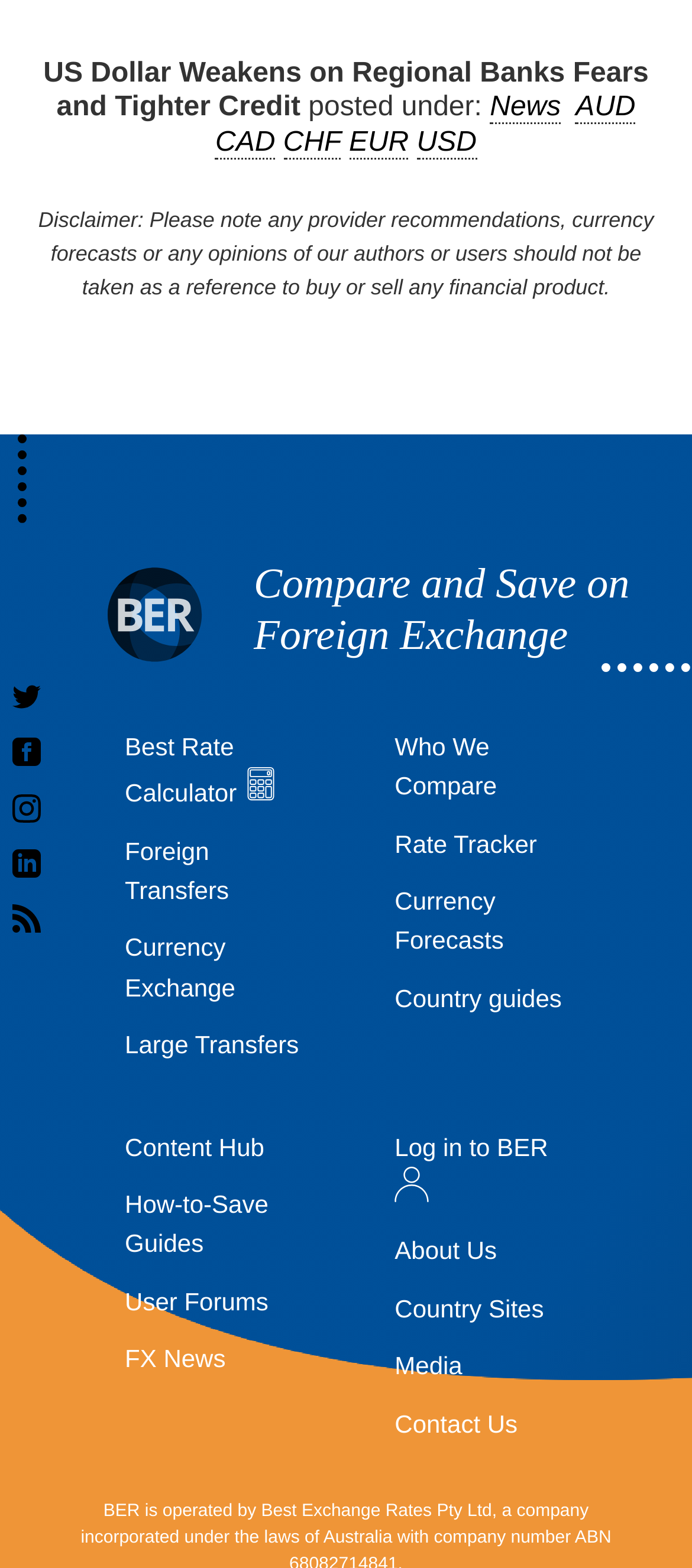Please answer the following question using a single word or phrase: 
What is the purpose of the social media links at the top of the page?

To connect with the website on social media